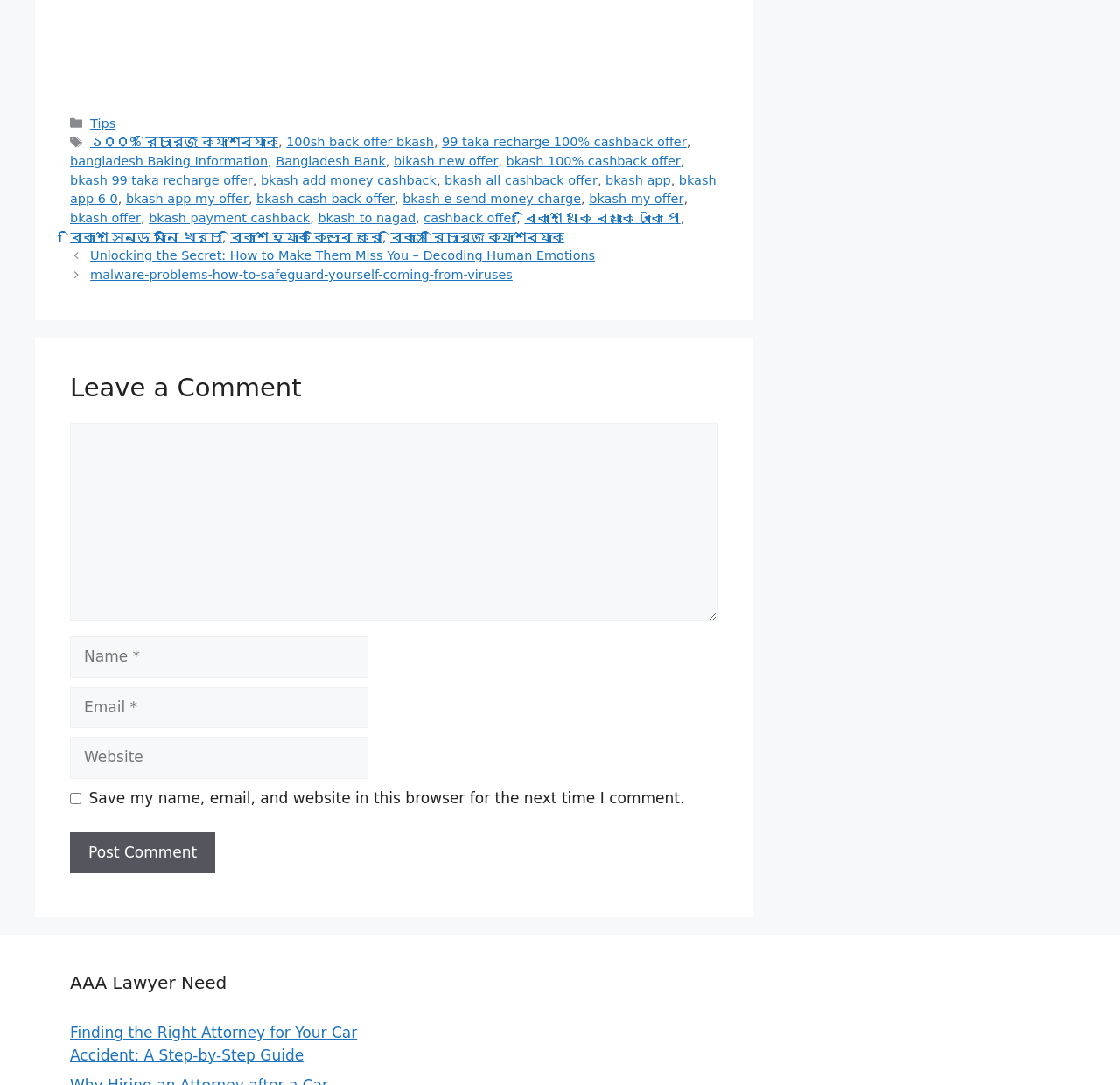Can you specify the bounding box coordinates for the region that should be clicked to fulfill this instruction: "Leave a comment".

[0.062, 0.343, 0.641, 0.374]